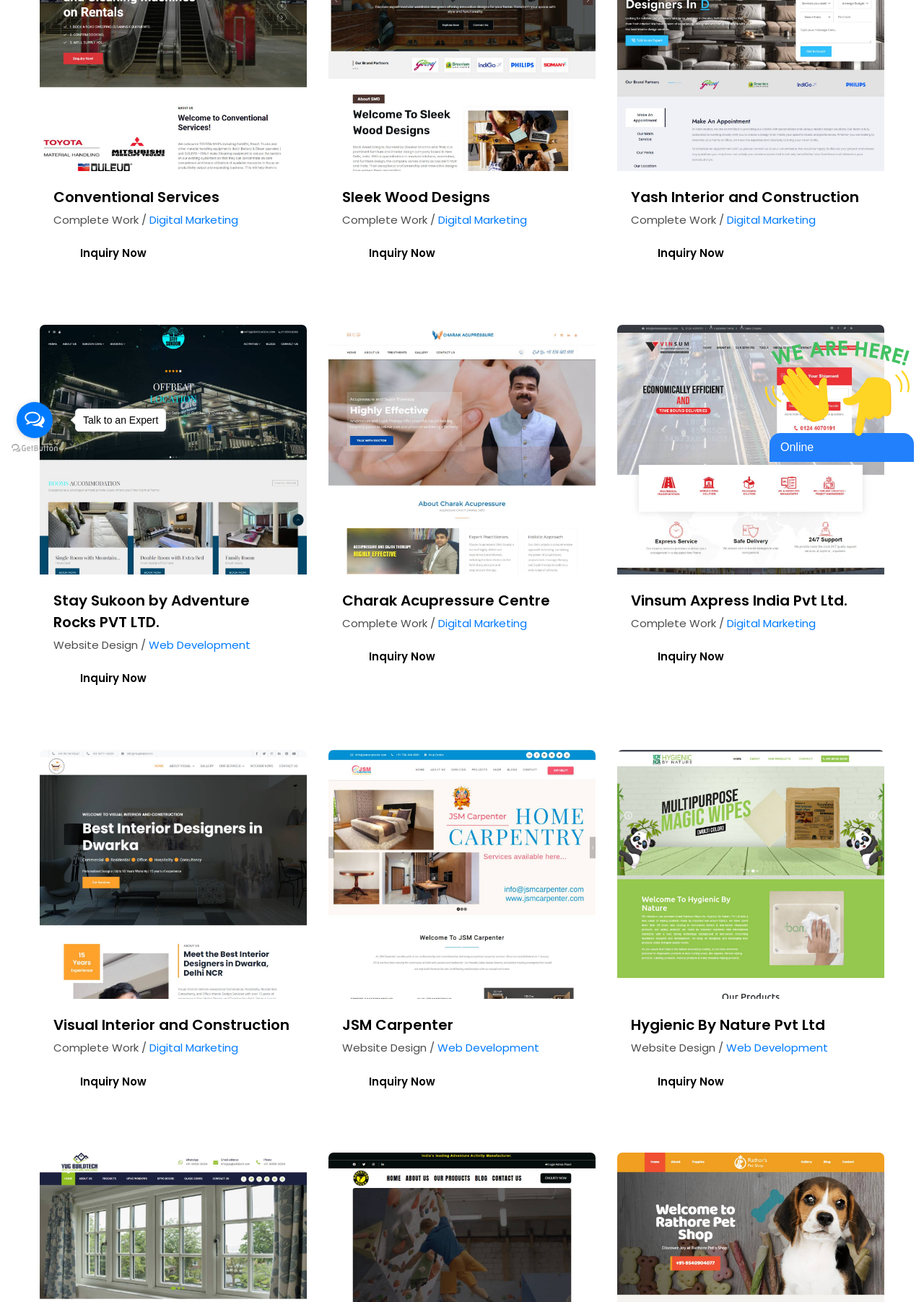From the element description aria-label="Open messengers list", predict the bounding box coordinates of the UI element. The coordinates must be specified in the format (top-left x, top-left y, bottom-right x, bottom-right y) and should be within the 0 to 1 range.

[0.018, 0.309, 0.057, 0.337]